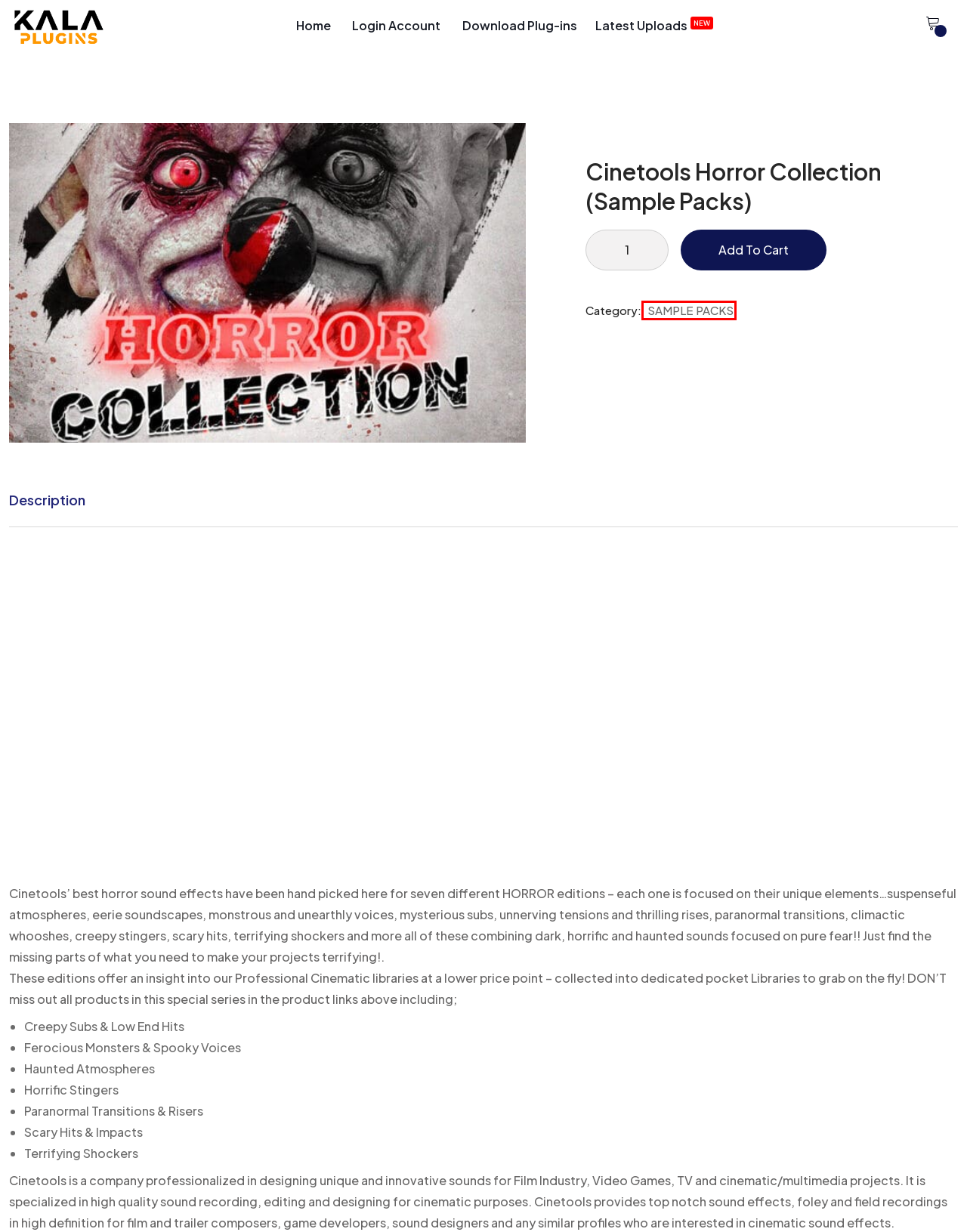You are presented with a screenshot of a webpage containing a red bounding box around an element. Determine which webpage description best describes the new webpage after clicking on the highlighted element. Here are the candidates:
A. Refund And Cancellation - Kala Plugins
B. Terms & Conditions - Kala Plugins
C. SAMPLE PACKS Archives - Kala Plugins
D. GPL License - Kala Plugins
E. How It Works - Kala Plugins
F. Download - Kala Plugins
G. Kala Plugins - Full Version VST Plug-ins Free Download
H. Contact Us - Kala Plugins

C